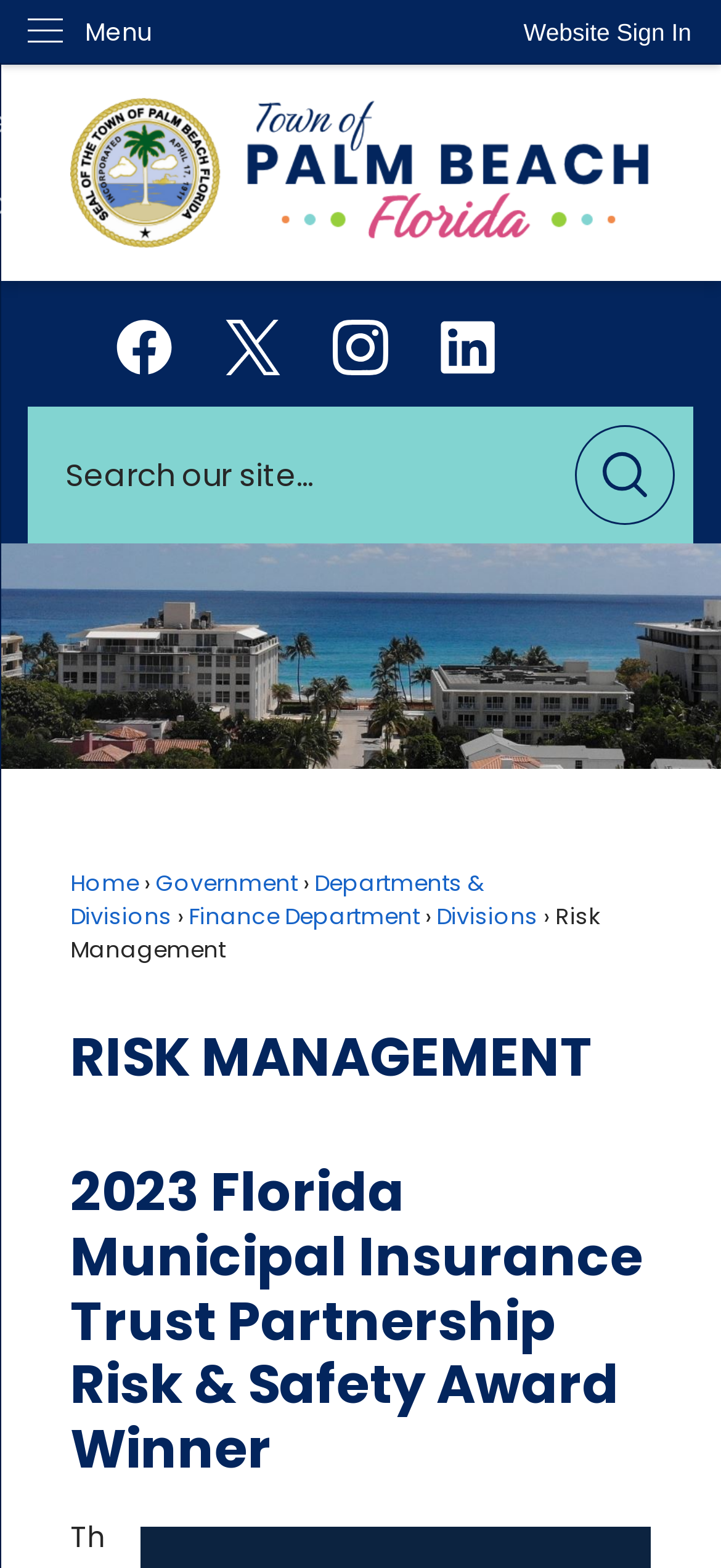Identify the bounding box coordinates for the element you need to click to achieve the following task: "Search for a term". Provide the bounding box coordinates as four float numbers between 0 and 1, in the form [left, top, right, bottom].

[0.039, 0.259, 0.961, 0.346]